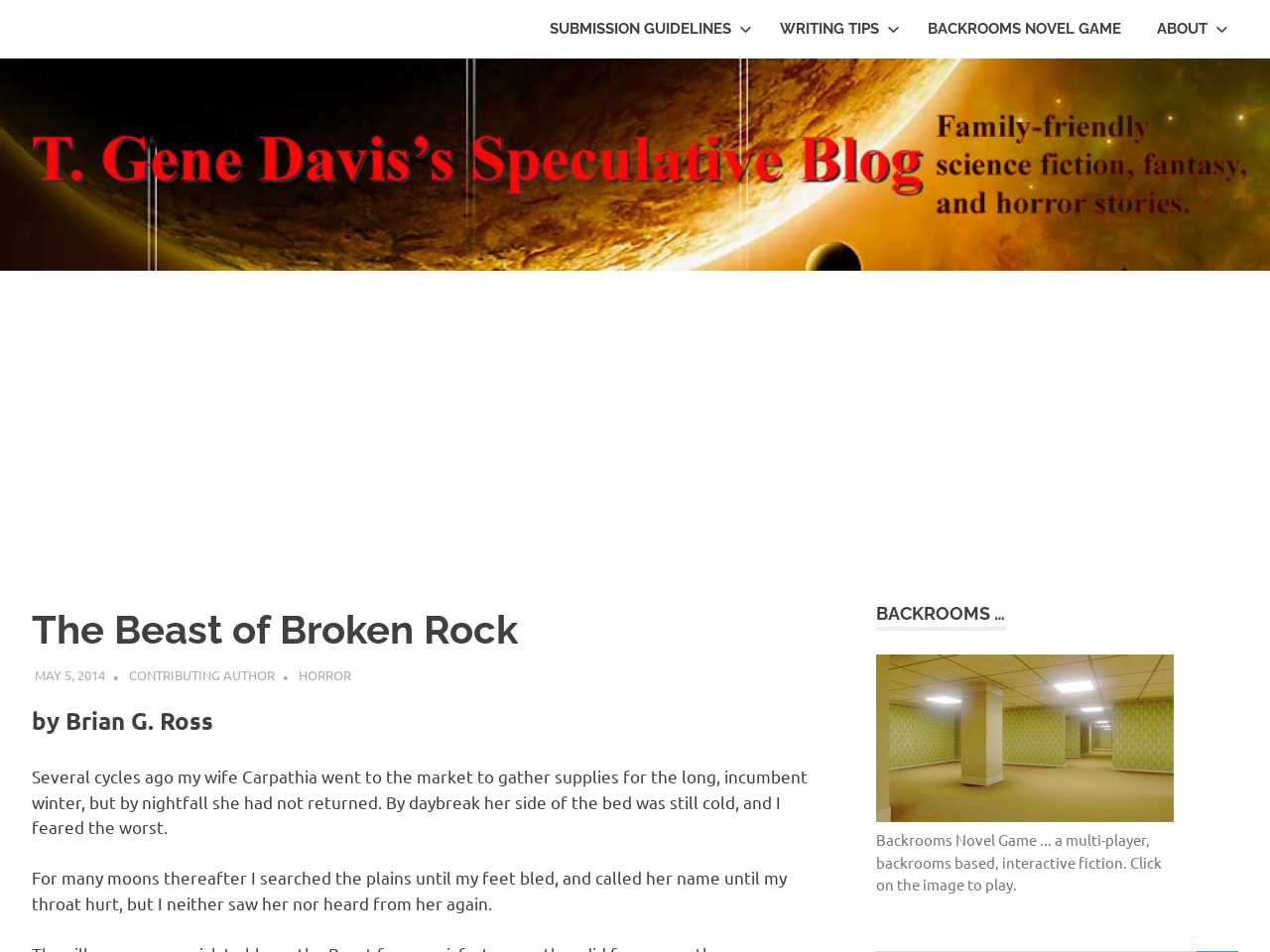What is the title of the article?
Using the details shown in the screenshot, provide a comprehensive answer to the question.

The title of the article can be found in the main content area of the webpage, where it is written as 'The Beast of Broken Rock' in a larger font size.